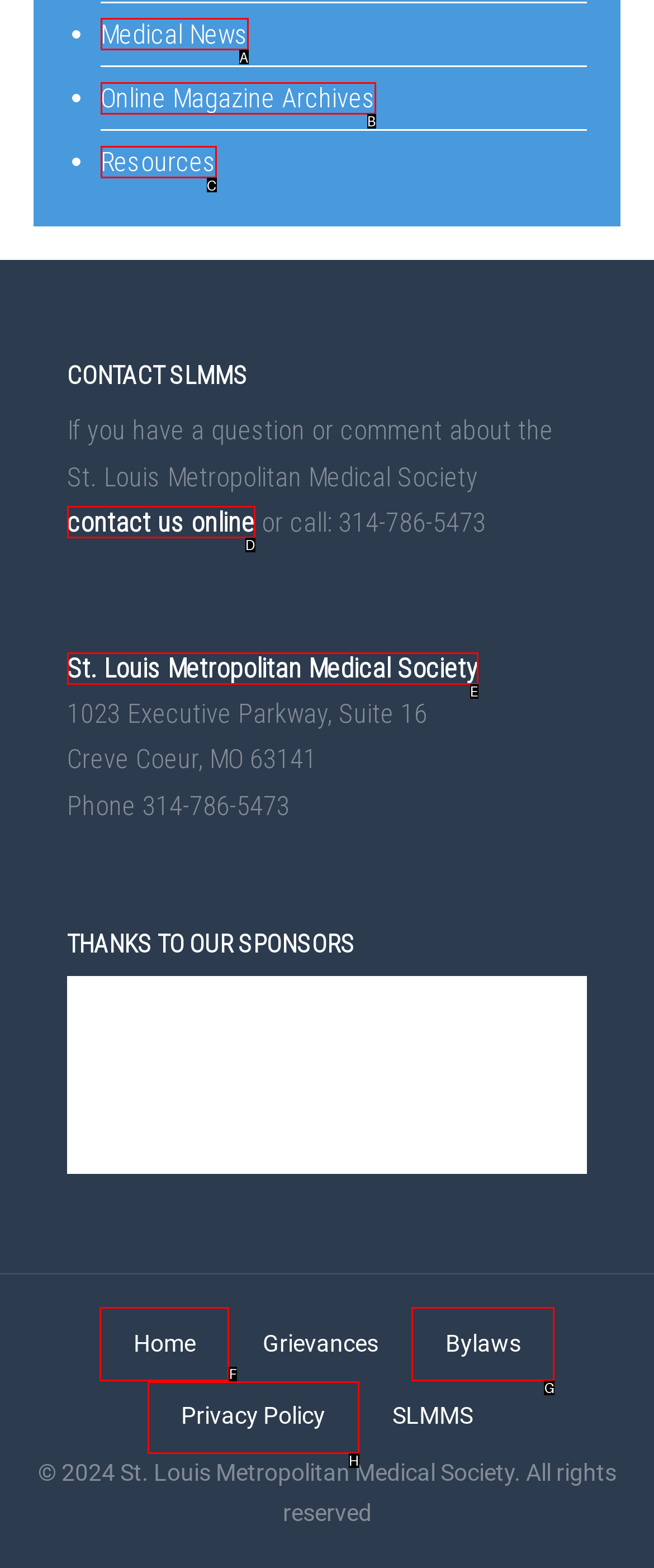Choose the letter of the UI element necessary for this task: Select the 'Use Monospaced Font' option
Answer with the correct letter.

None